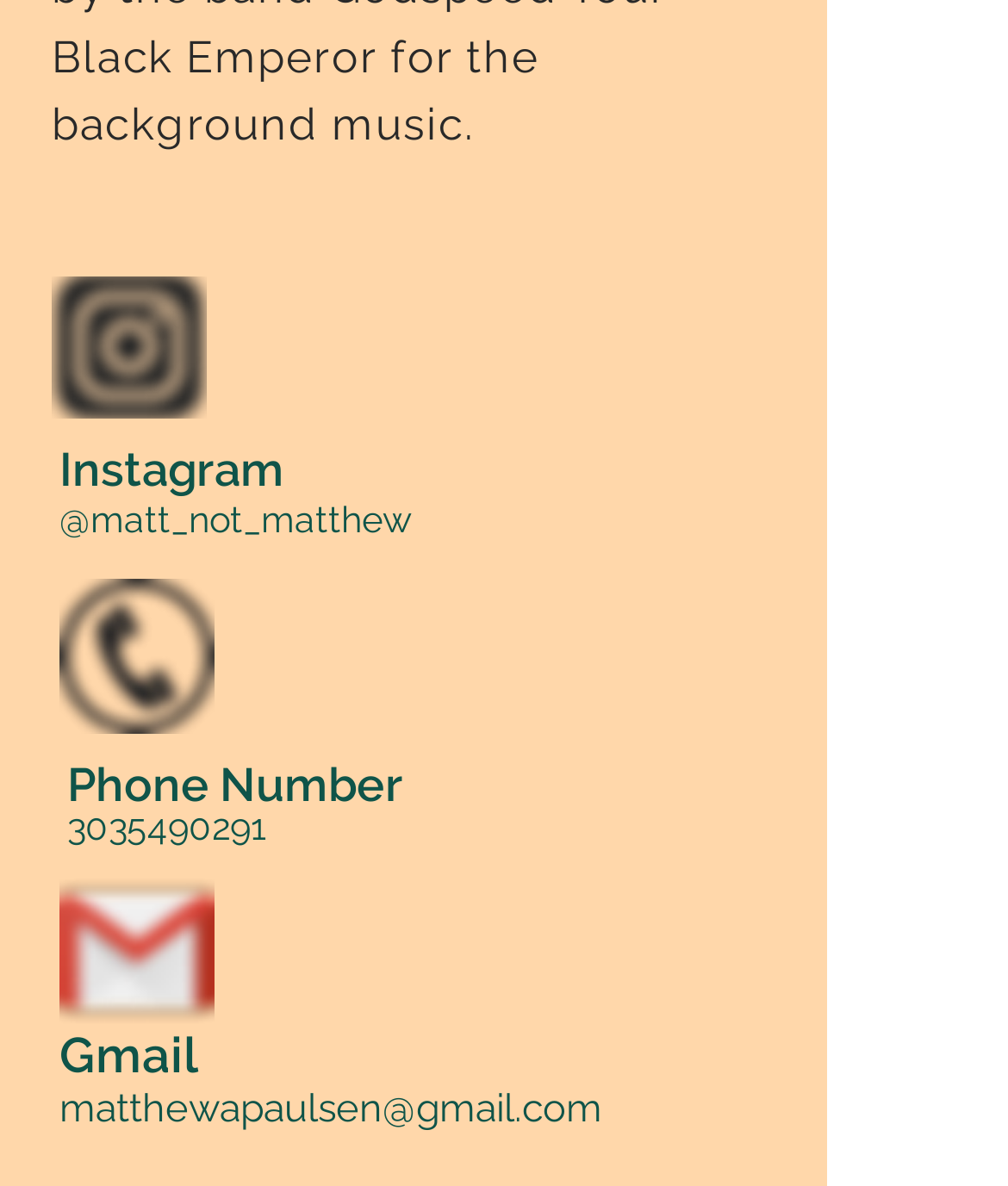Look at the image and answer the question in detail:
How many icons are there on the webpage?

There are three icons on the webpage: the Instagram icon, the phone icon, and the Gmail icon.